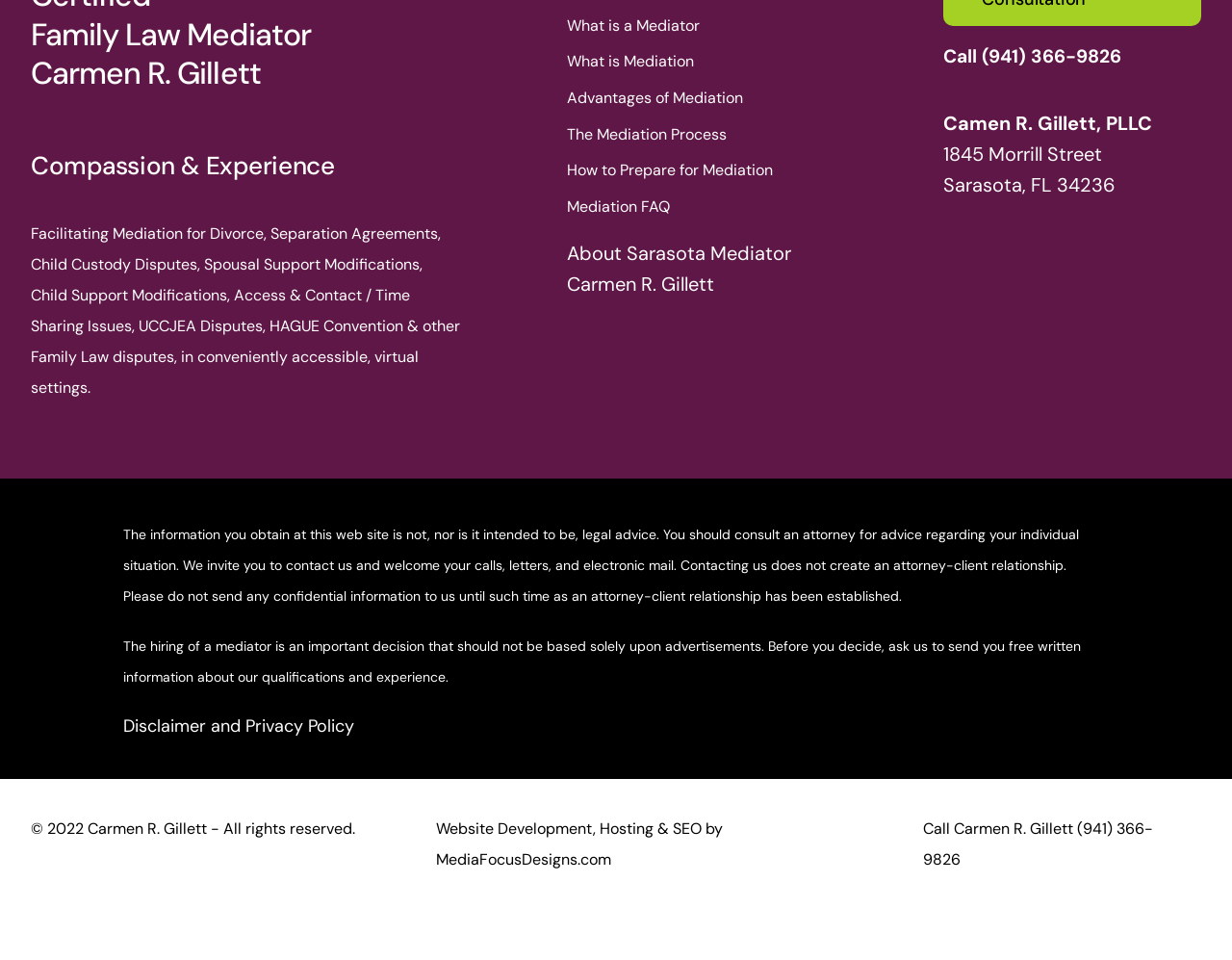Please mark the clickable region by giving the bounding box coordinates needed to complete this instruction: "View the disclaimer and privacy policy".

[0.1, 0.745, 0.287, 0.769]